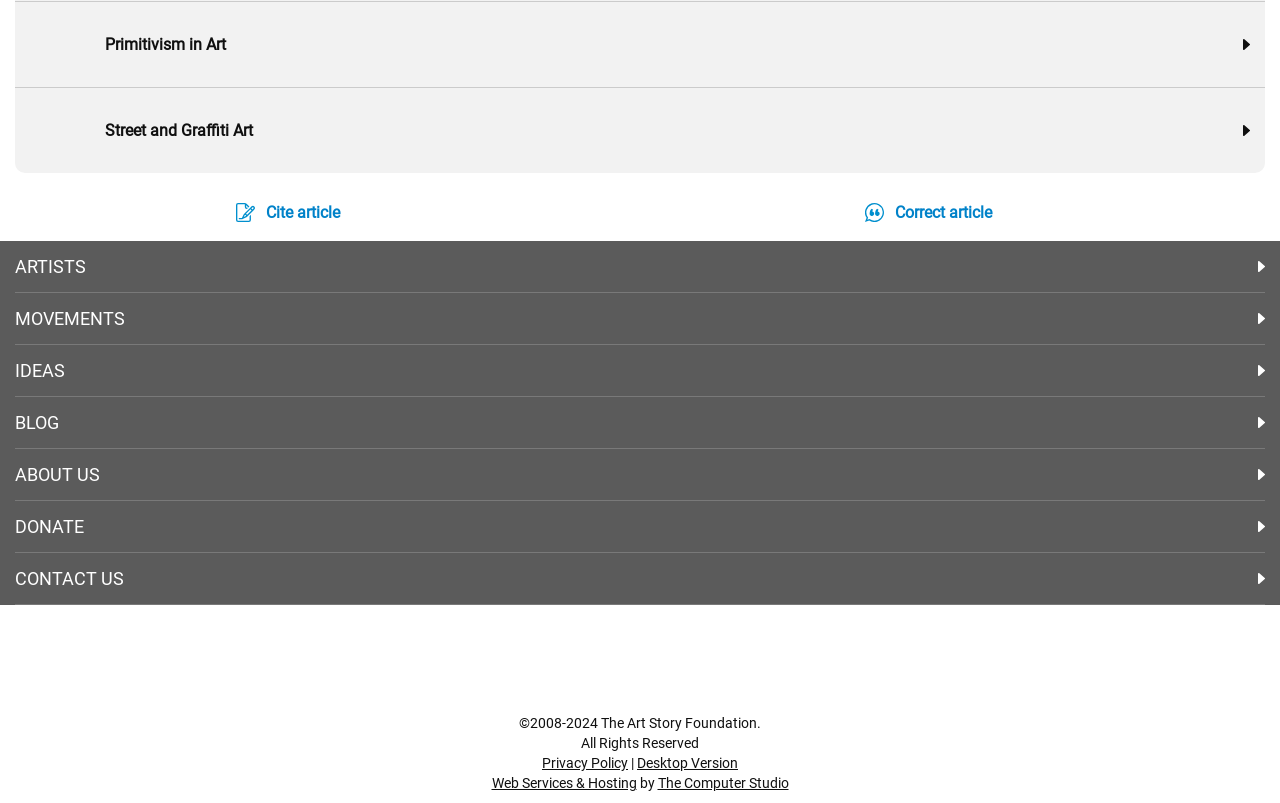Can you find the bounding box coordinates of the area I should click to execute the following instruction: "Visit the Desktop Version"?

[0.498, 0.94, 0.577, 0.96]